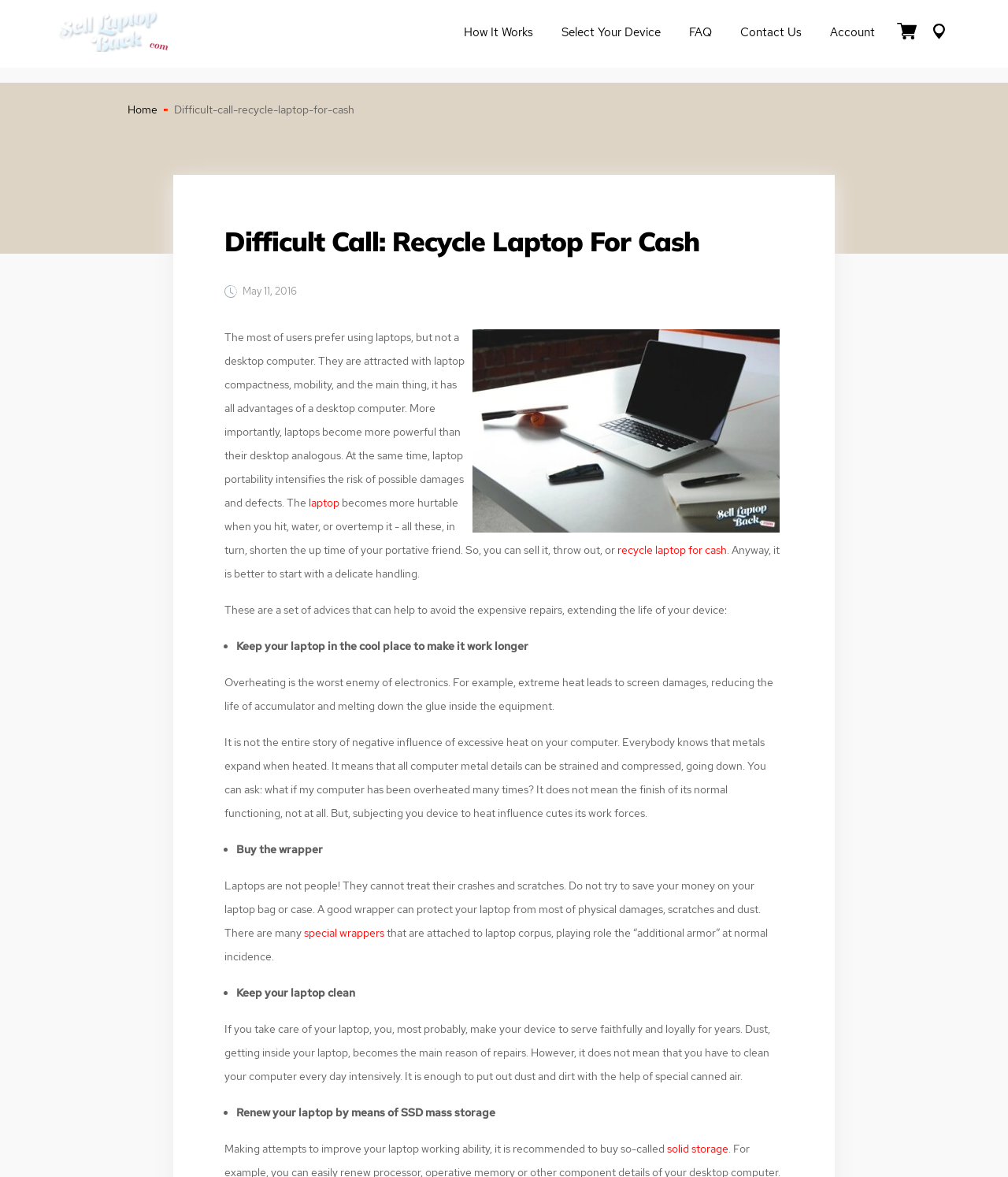What is the website's main purpose?
Craft a detailed and extensive response to the question.

Based on the webpage's content, it appears that the website's main purpose is to provide a service for users to recycle their laptops for cash. The webpage provides information on how to handle laptops delicately and avoid damages, which suggests that the website is focused on laptop recycling.